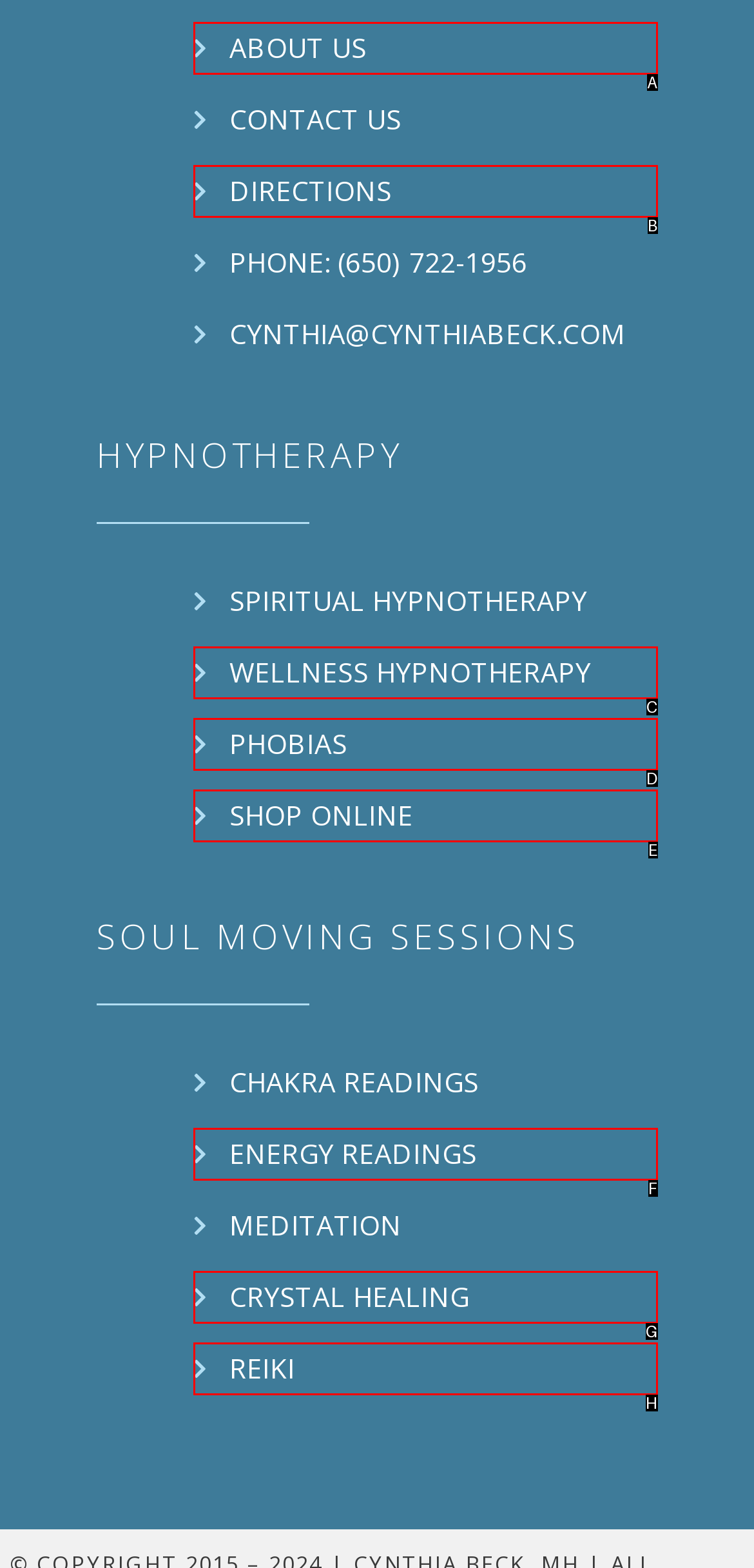Based on the description Phobias, identify the most suitable HTML element from the options. Provide your answer as the corresponding letter.

D